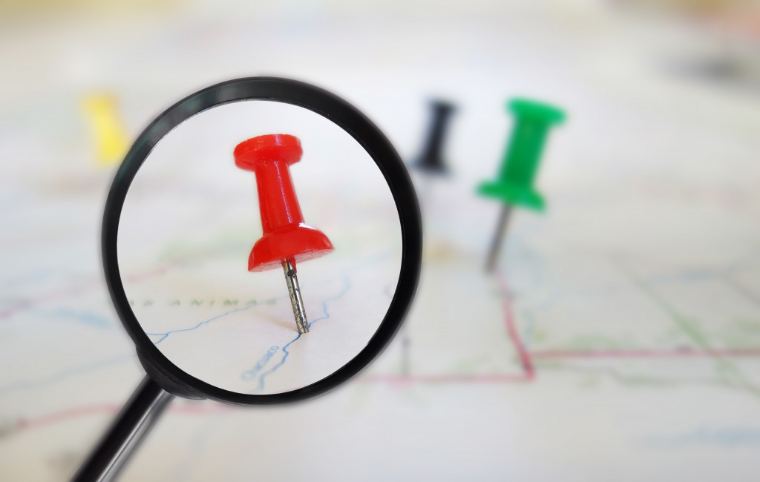Present a detailed portrayal of the image.

The image features a close-up view of a red pushpin magnified by a black magnifying glass, set against a blurred background that includes various colored pushpins (including yellow, black, and green) positioned on a map. This visual symbolizes the importance of pinpointing key locations when investing in real estate abroad. The emphasis on the red pushpin may represent a target or a significant area of interest, particularly relevant to the theme of identifying the best countries for real estate investment, as explored in the accompanying article titled "The Best Countries to Invest in Real Estate."